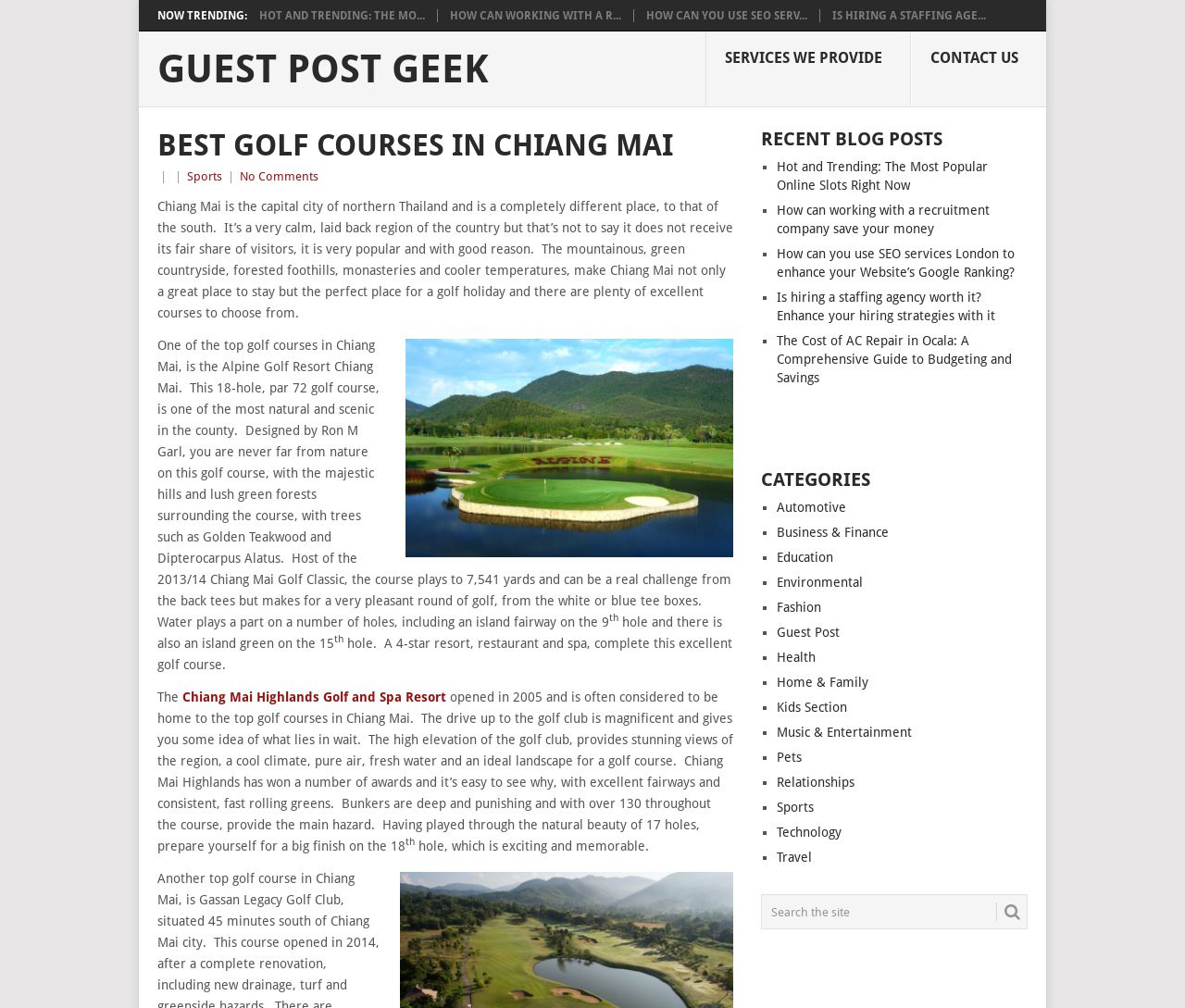Please determine the bounding box coordinates of the clickable area required to carry out the following instruction: "Explore the 'Sports' category". The coordinates must be four float numbers between 0 and 1, represented as [left, top, right, bottom].

[0.158, 0.168, 0.188, 0.181]